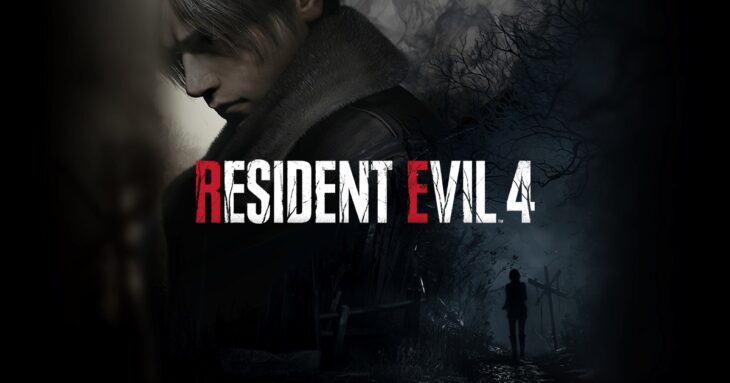Give an elaborate caption for the image.

The image prominently features the title "RESIDENT EVIL 4," set against a dark and atmospheric backdrop that reflects the game's eerie and suspenseful environment. To the left, a close-up of a character, with tousled hair and a focused expression, adds a sense of intensity and intrigue, hinting at the narrative depth of the game. In the background, a shadowy figure appears to be navigating a foreboding landscape, enhancing the feeling of suspense and danger. This image serves as a striking visual representation of the renowned survival horror game, which remains a key title in the gaming industry and has significantly contributed to the growth in video game sales and popularity, especially noted in recent reports of its success in the UK market for March 2023.